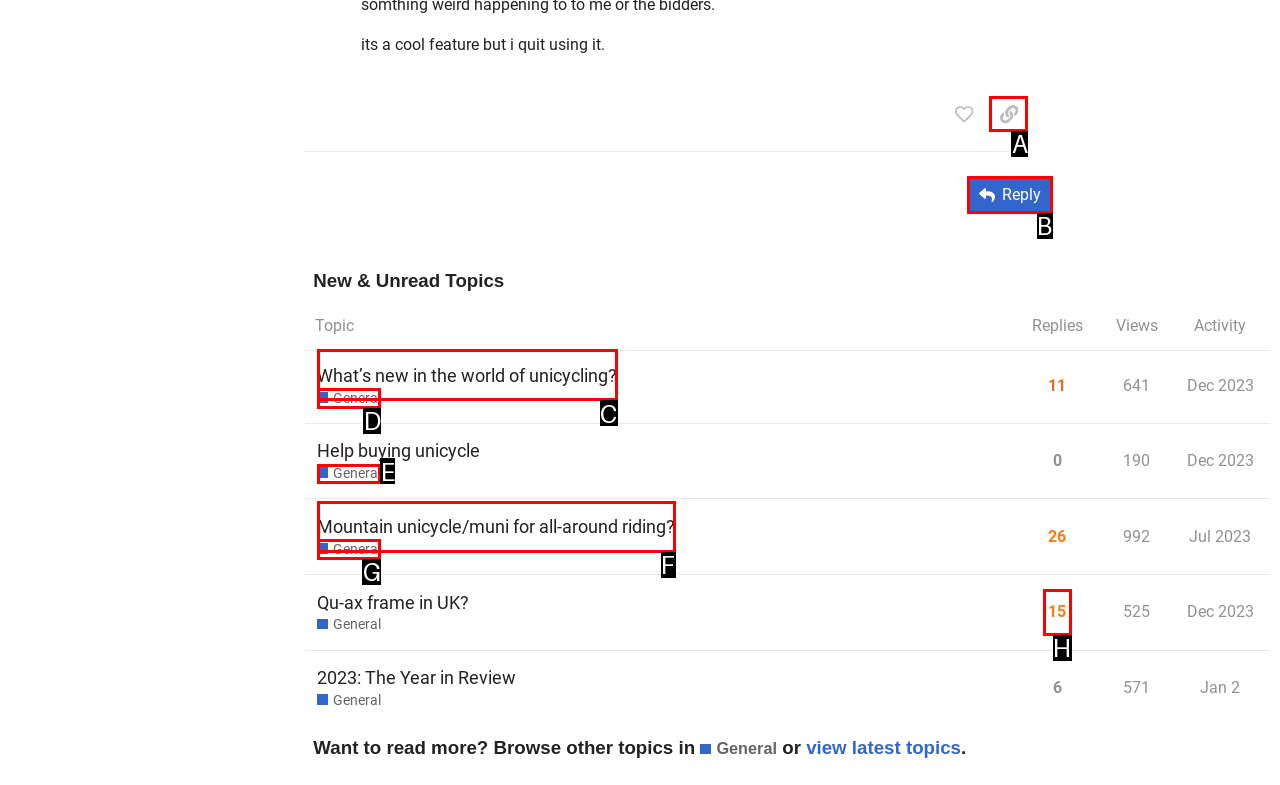Tell me which one HTML element I should click to complete the following task: Copy a link to this post to clipboard Answer with the option's letter from the given choices directly.

A